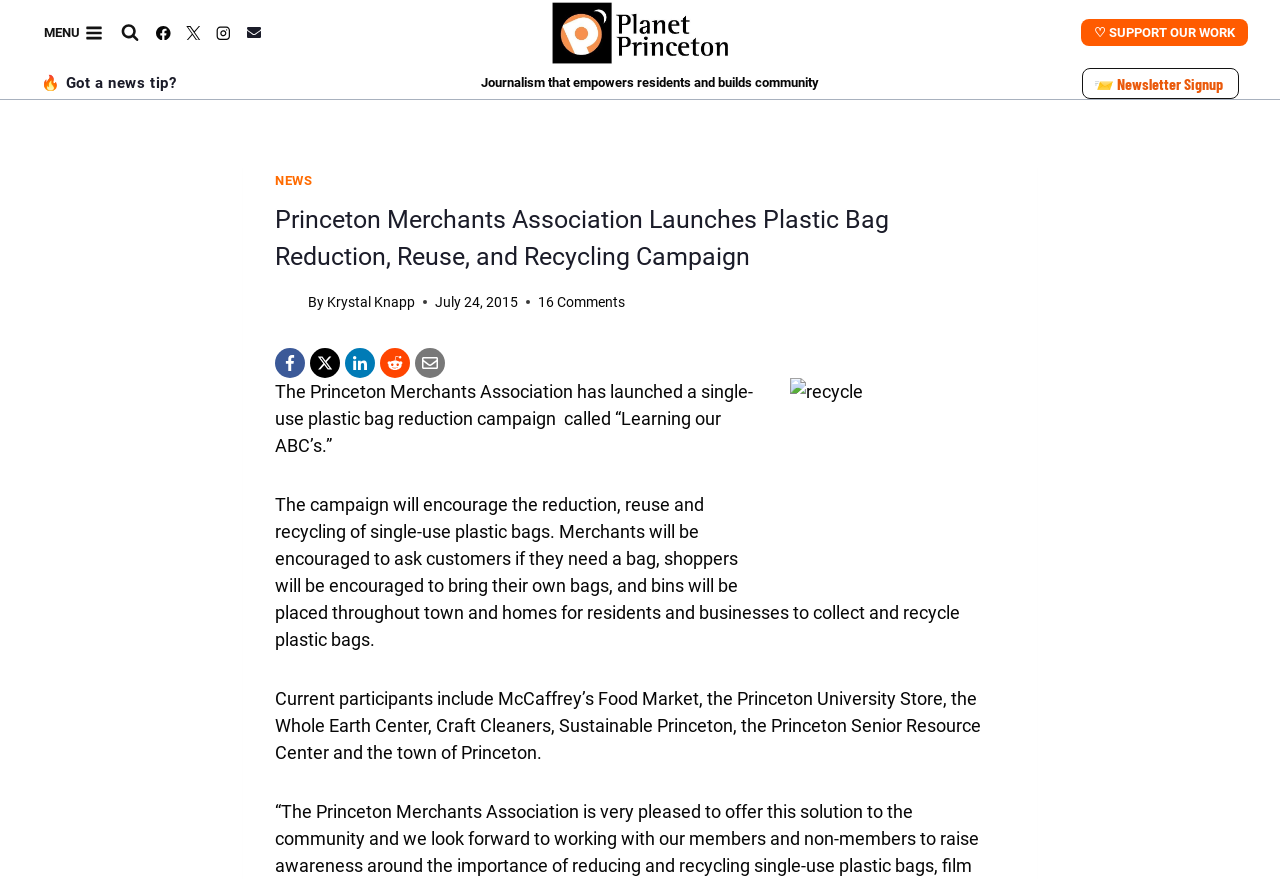Show me the bounding box coordinates of the clickable region to achieve the task as per the instruction: "Leave a comment".

None